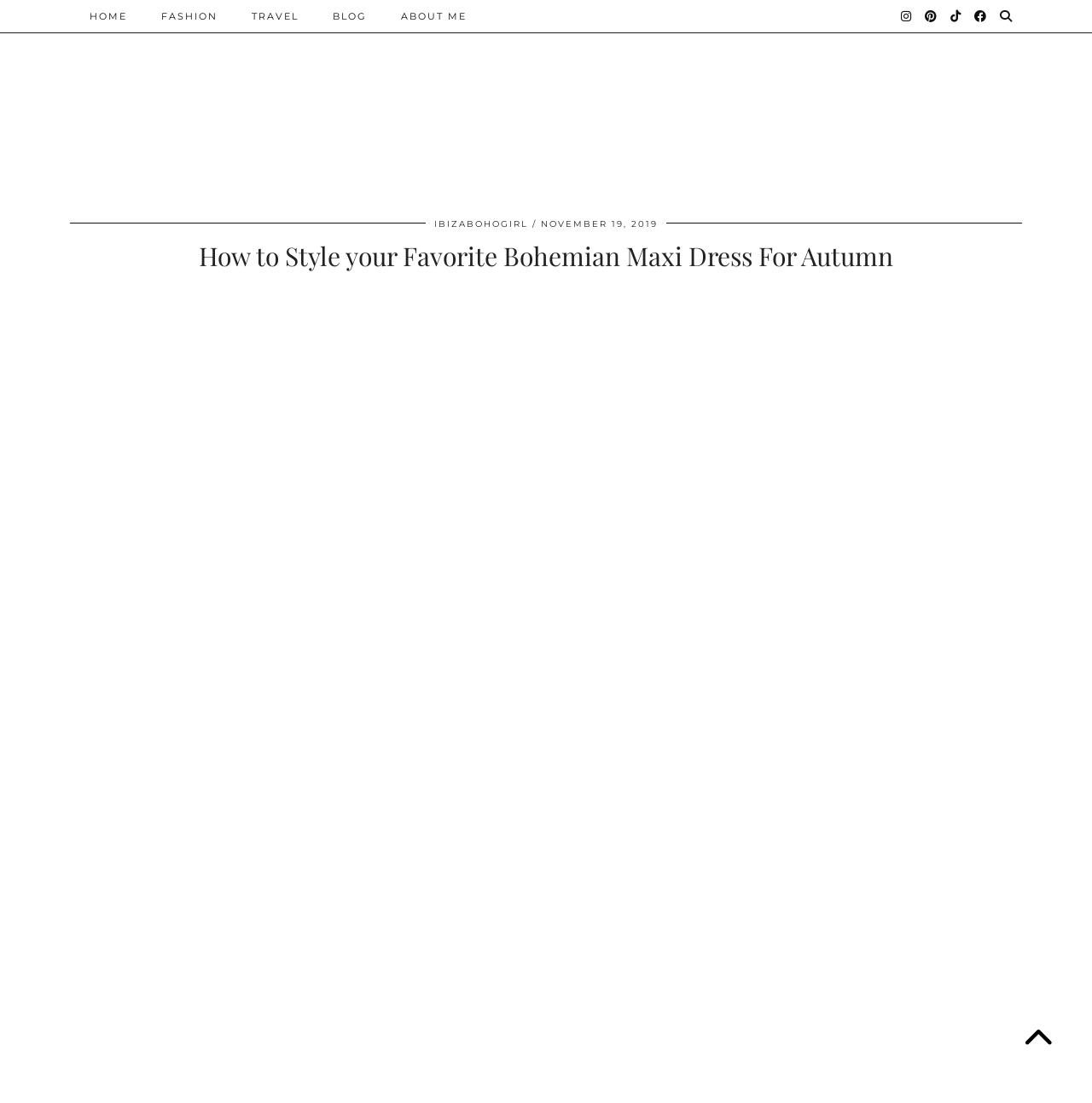Please identify the bounding box coordinates of the area that needs to be clicked to follow this instruction: "go to home page".

[0.066, 0.0, 0.132, 0.029]